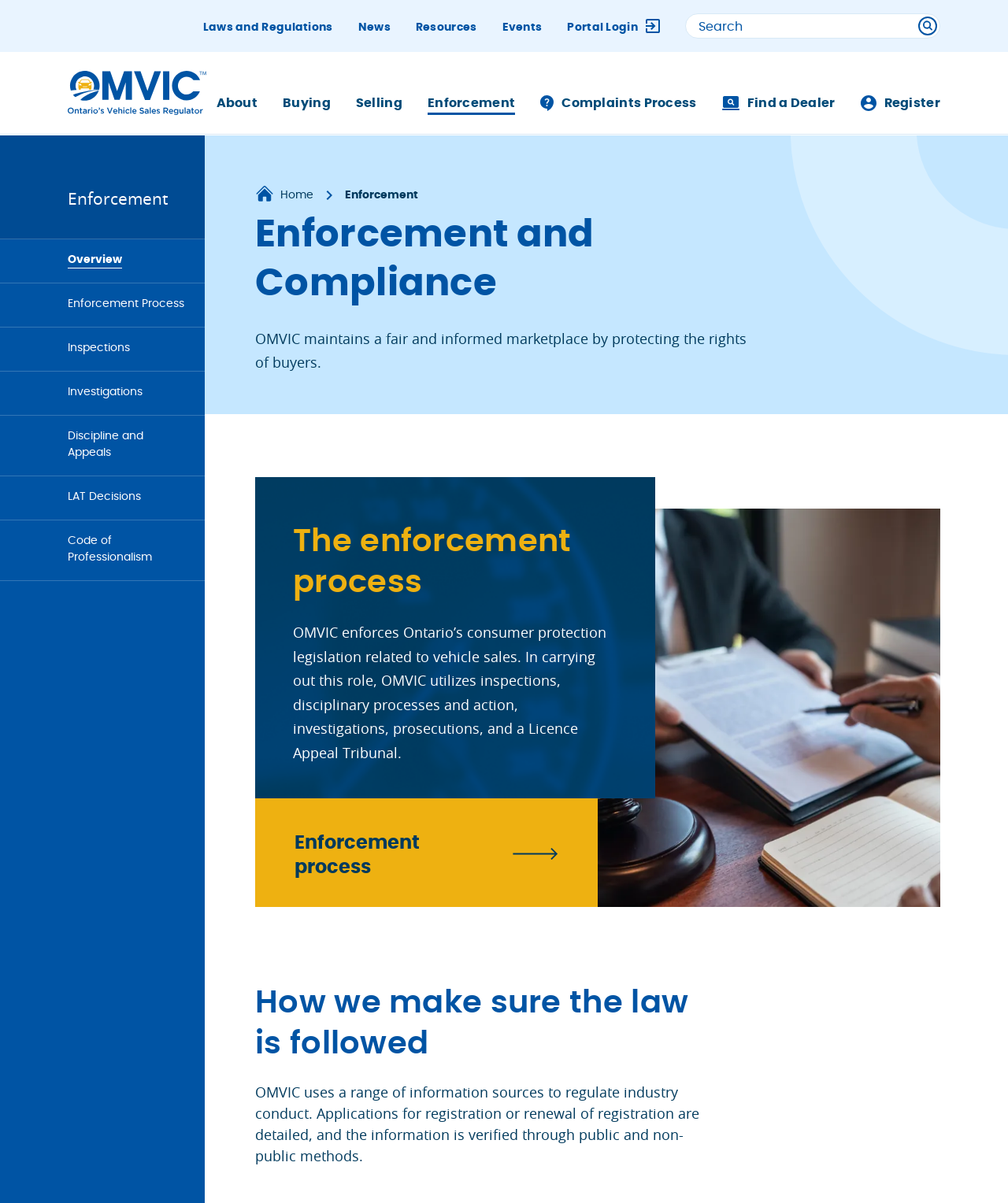Analyze the image and give a detailed response to the question:
What is the relationship between OMVIC and dealers?

The relationship between OMVIC and dealers is regulatory, as OMVIC is responsible for regulating the conduct of dealers through its enforcement process, which includes inspections, disciplinary processes, and investigations. This suggests that OMVIC has a supervisory role over dealers.